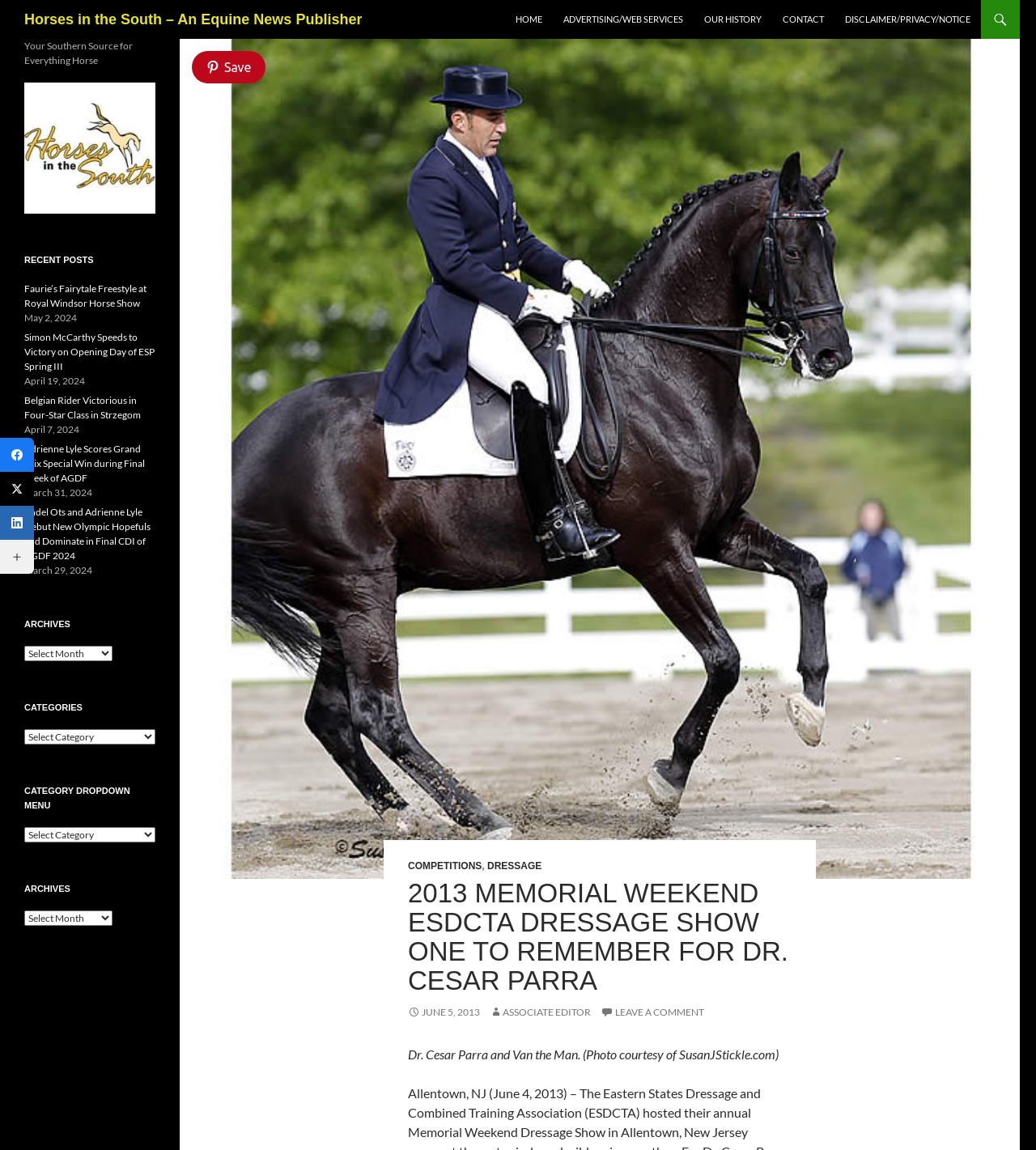What is the name of the equine news publisher?
Look at the image and provide a short answer using one word or a phrase.

Horses in the South